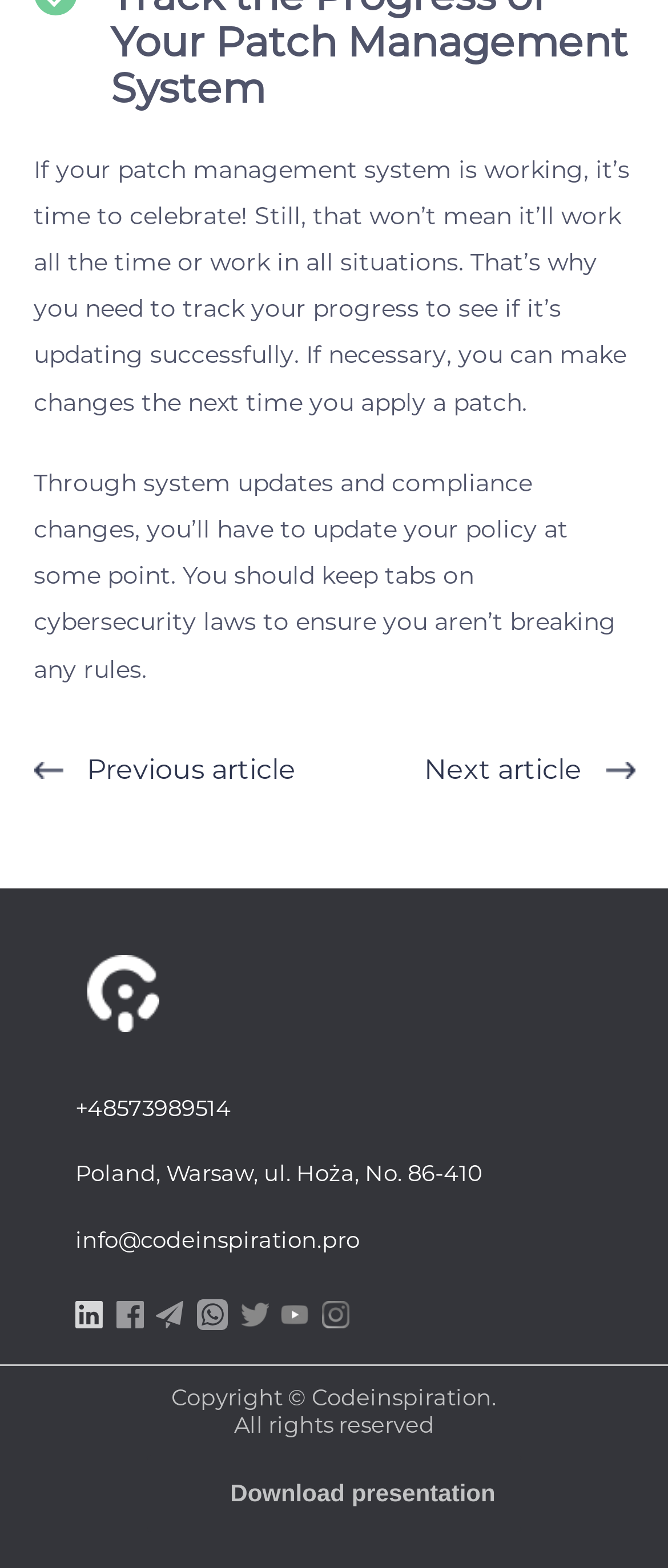Identify and provide the bounding box for the element described by: "alt="Twitter icon"".

[0.361, 0.829, 0.402, 0.847]